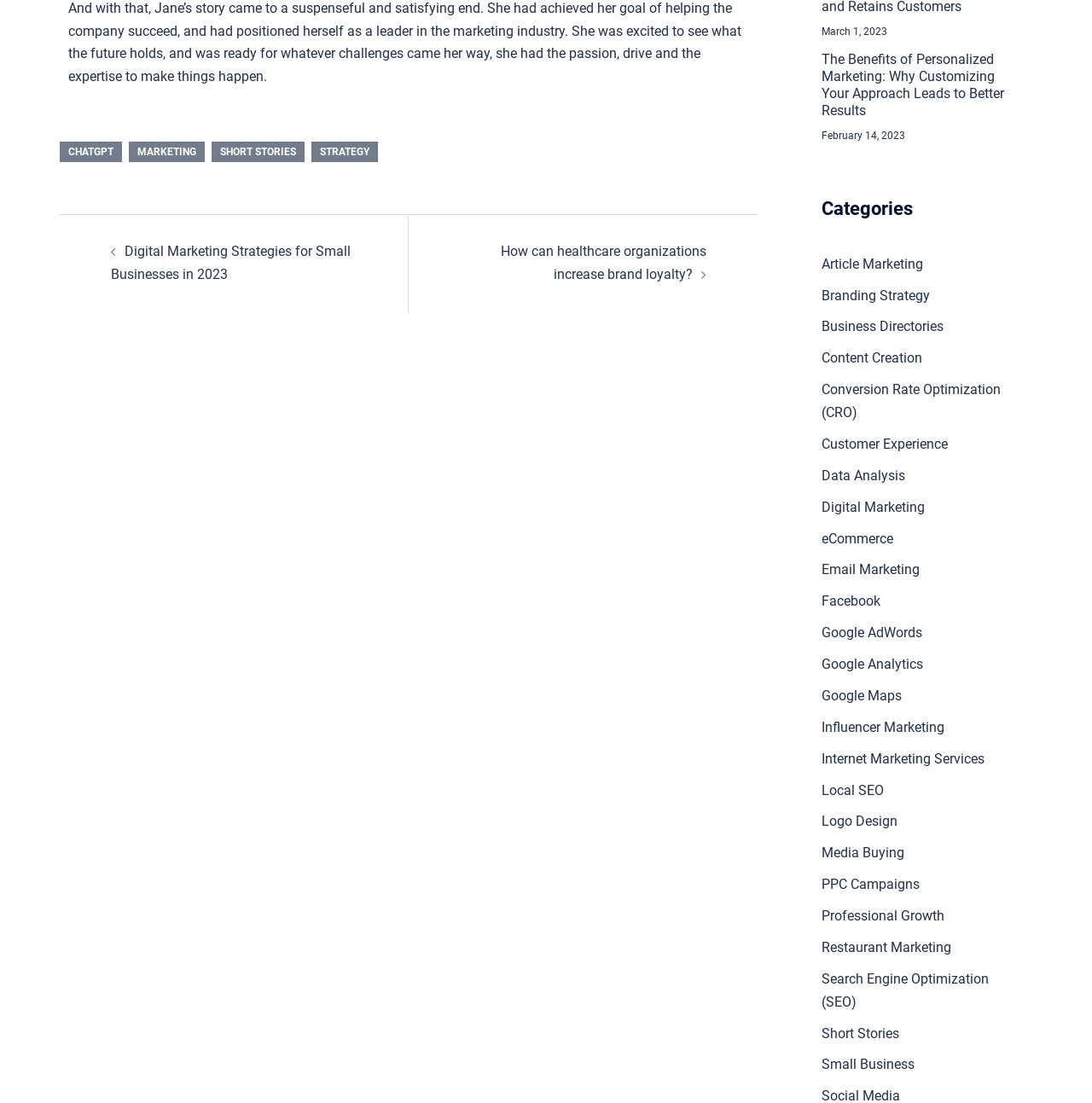Can you specify the bounding box coordinates of the area that needs to be clicked to fulfill the following instruction: "Visit the MPINews.org homepage"?

None